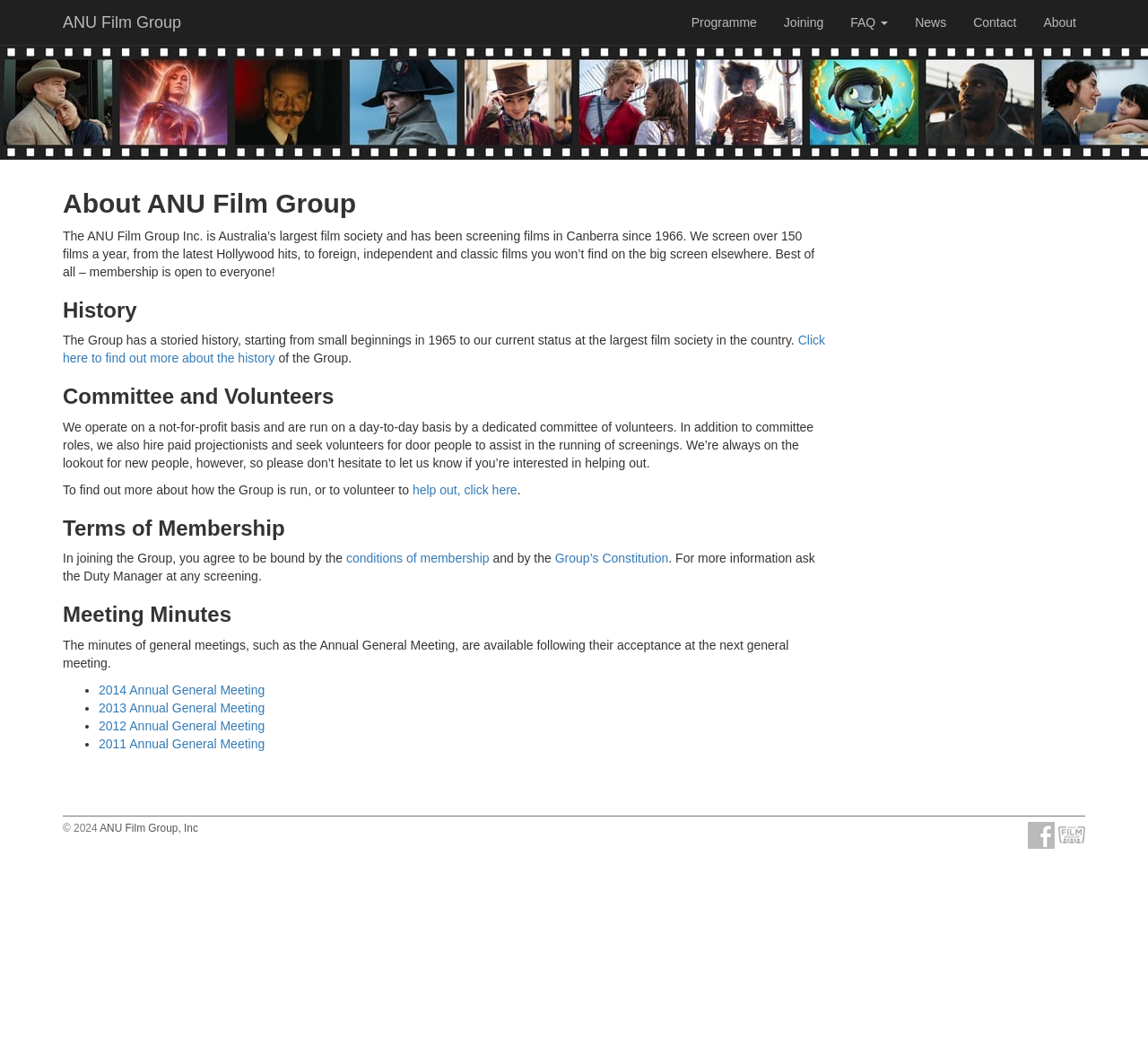Bounding box coordinates are specified in the format (top-left x, top-left y, bottom-right x, bottom-right y). All values are floating point numbers bounded between 0 and 1. Please provide the bounding box coordinate of the region this sentence describes: conditions of membership

[0.302, 0.526, 0.426, 0.54]